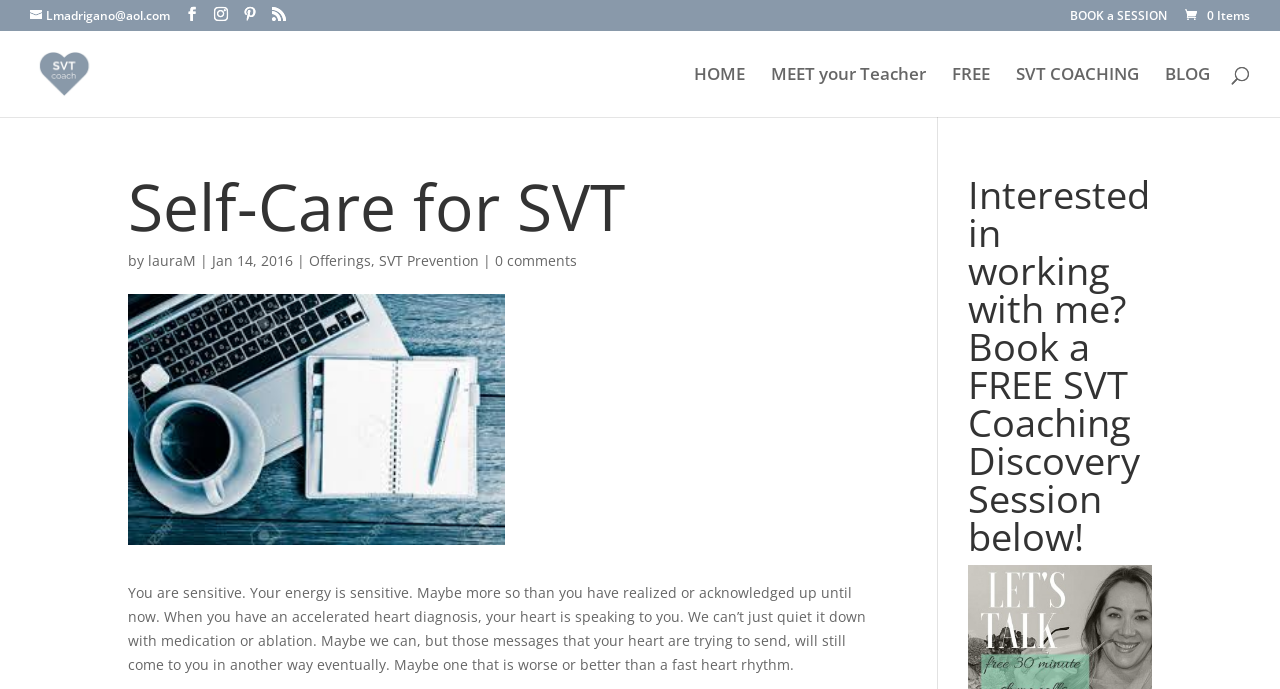Pinpoint the bounding box coordinates of the area that must be clicked to complete this instruction: "Share it on".

None